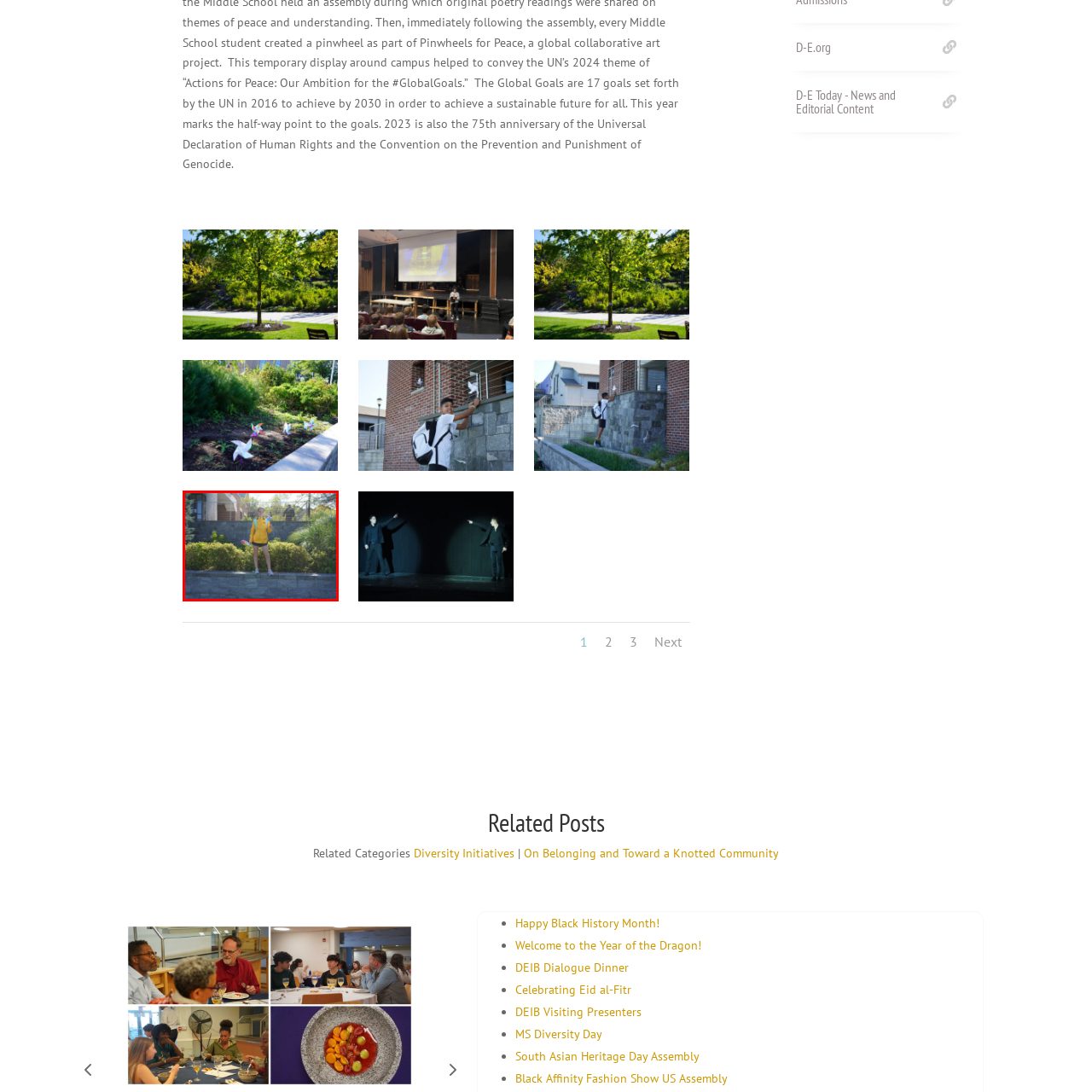What is behind the girl?
Focus on the image highlighted by the red bounding box and give a comprehensive answer using the details from the image.

According to the caption, behind the girl, there is a well-maintained background featuring a mix of verdant bushes and a glimpse of a building, indicating a pleasant, sunlit day.